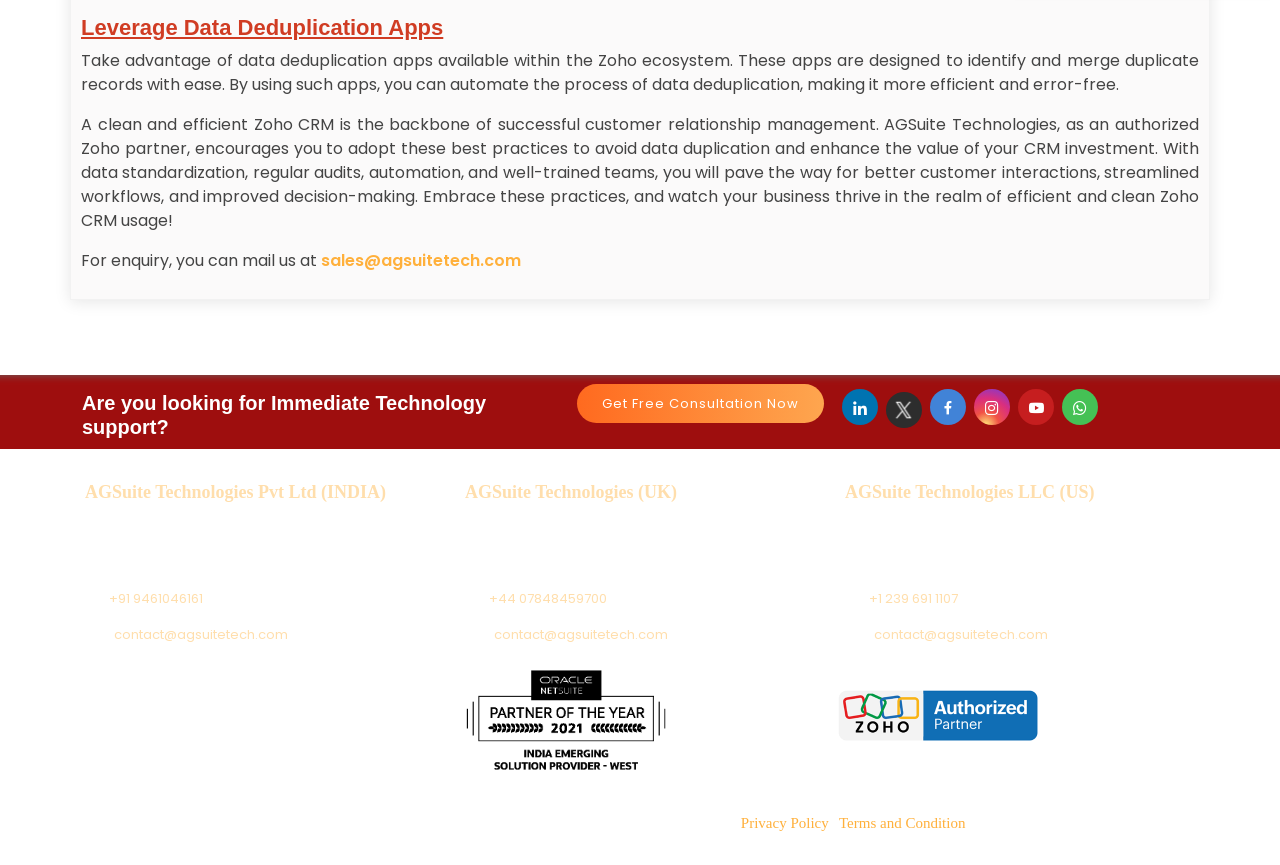Could you specify the bounding box coordinates for the clickable section to complete the following instruction: "View AGSuite Technologies Pvt Ltd (INDIA) office address"?

[0.064, 0.554, 0.342, 0.586]